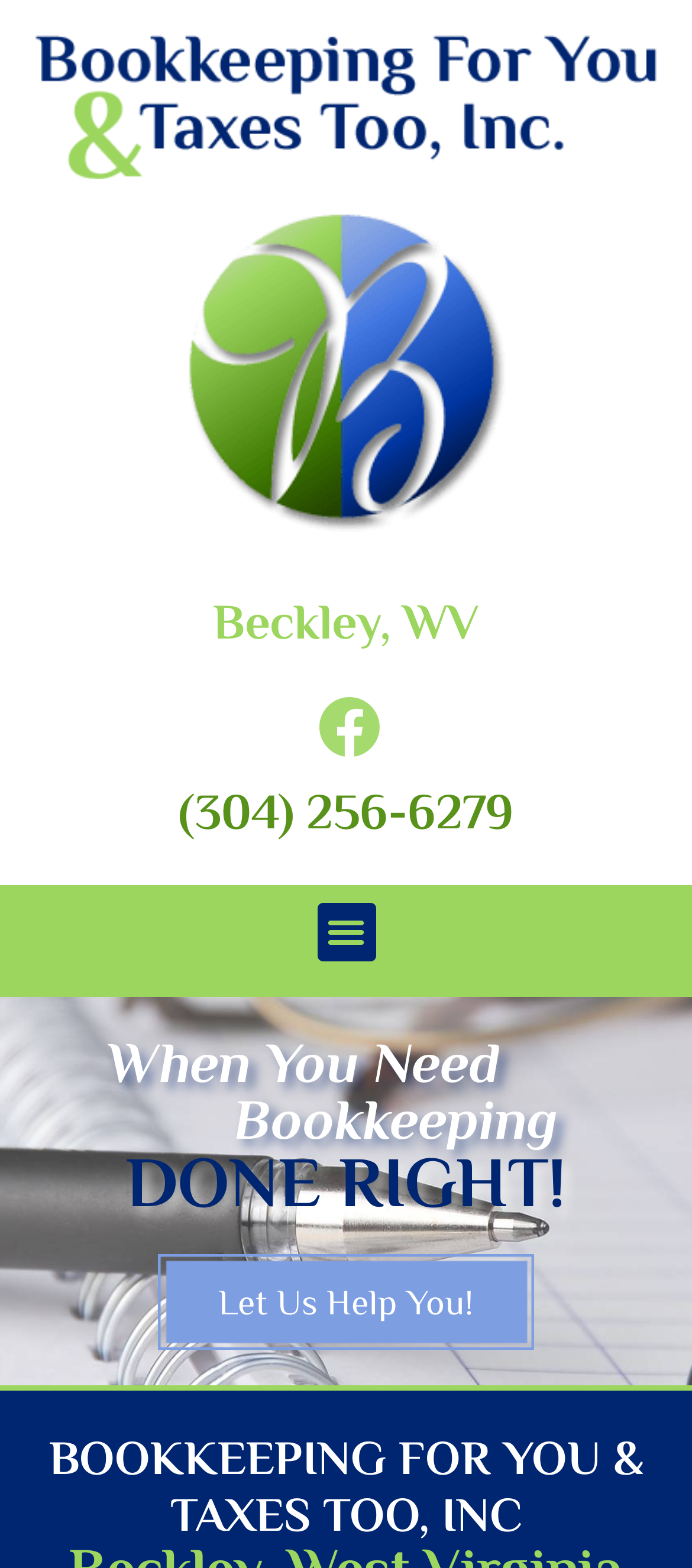Please provide the bounding box coordinates for the UI element as described: "Blog". The coordinates must be four floats between 0 and 1, represented as [left, top, right, bottom].

None